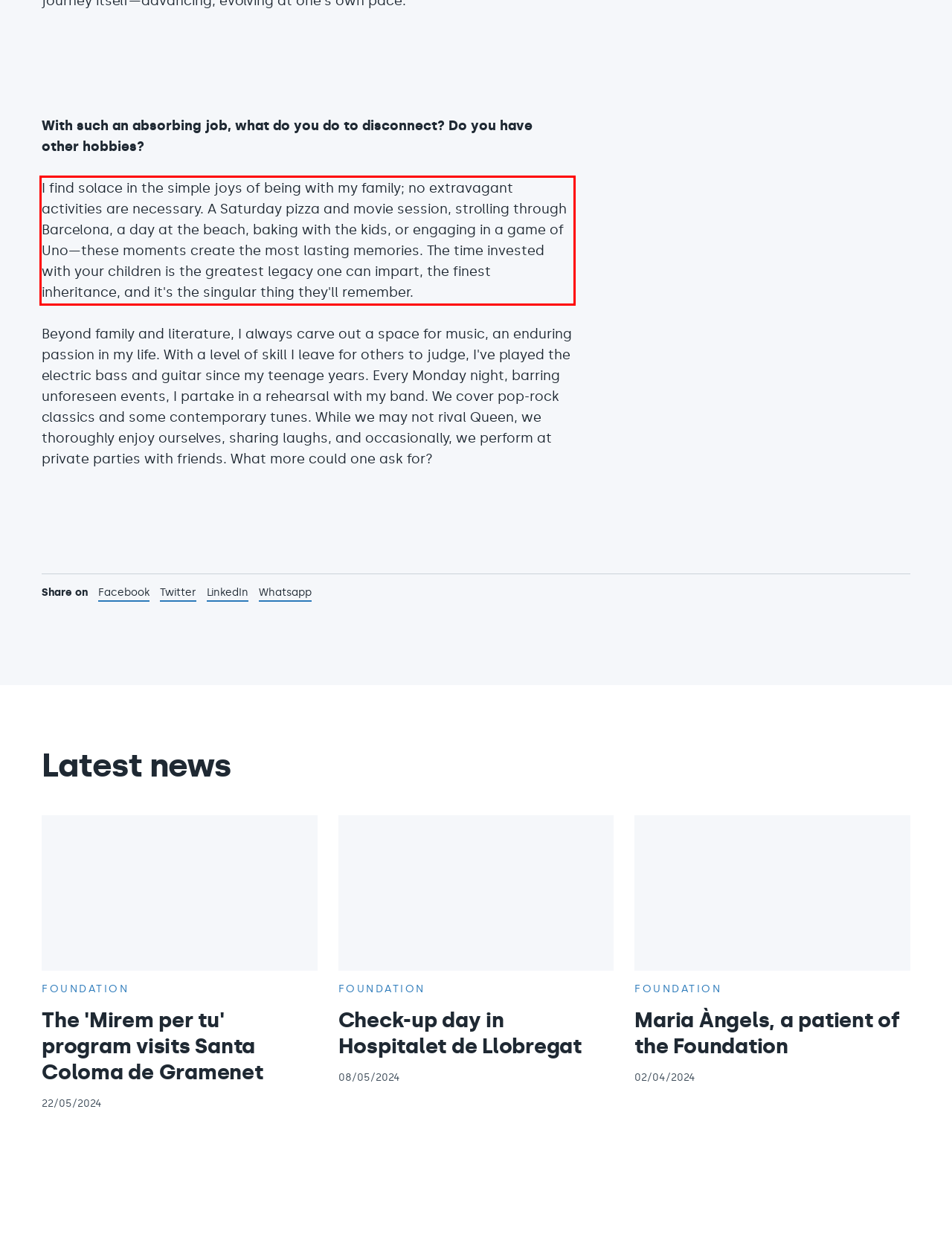Please extract the text content within the red bounding box on the webpage screenshot using OCR.

I find solace in the simple joys of being with my family; no extravagant activities are necessary. A Saturday pizza and movie session, strolling through Barcelona, a day at the beach, baking with the kids, or engaging in a game of Uno—these moments create the most lasting memories. The time invested with your children is the greatest legacy one can impart, the finest inheritance, and it's the singular thing they'll remember.